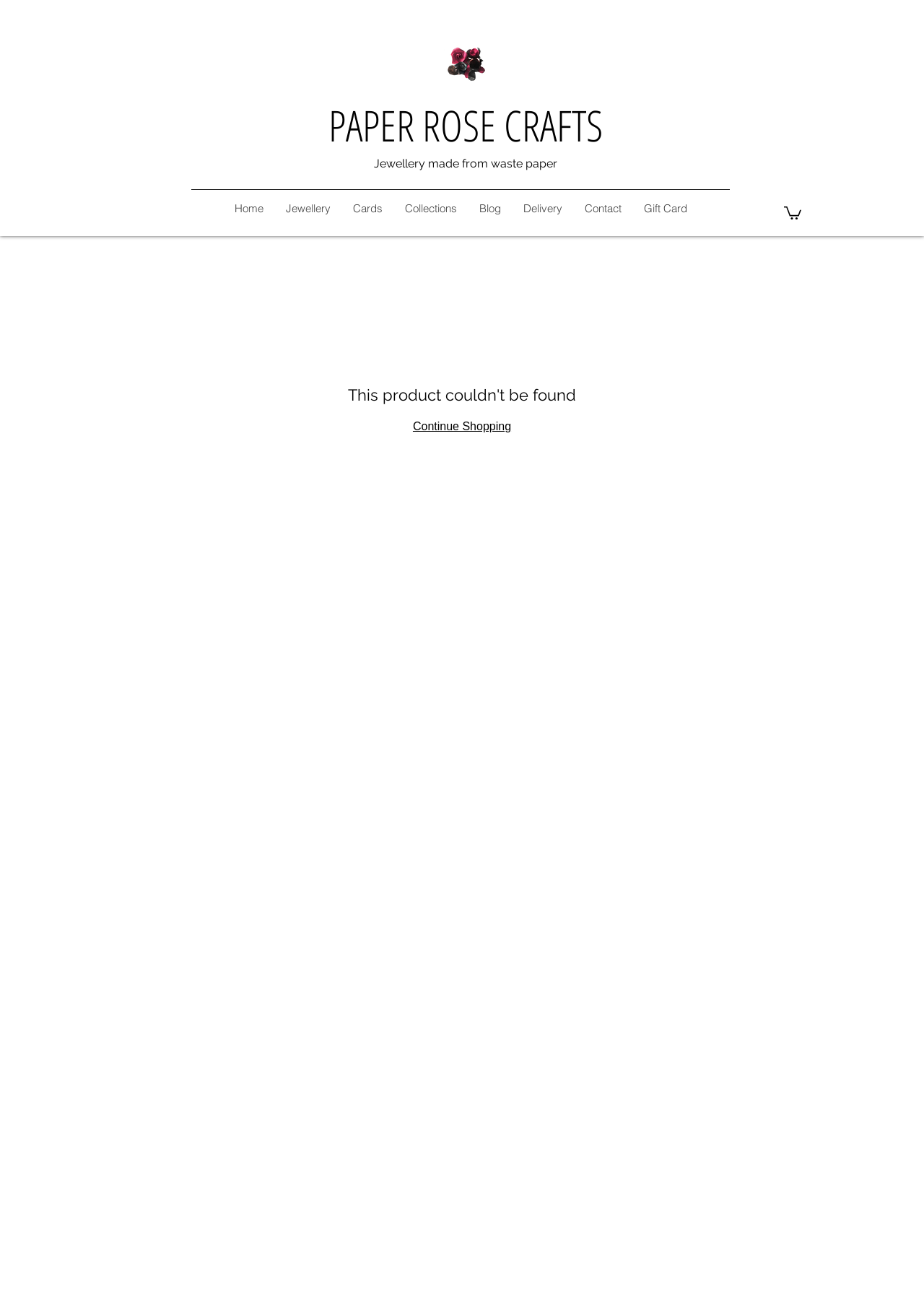Given the description of the UI element: "Continue Shopping", predict the bounding box coordinates in the form of [left, top, right, bottom], with each value being a float between 0 and 1.

[0.447, 0.323, 0.553, 0.332]